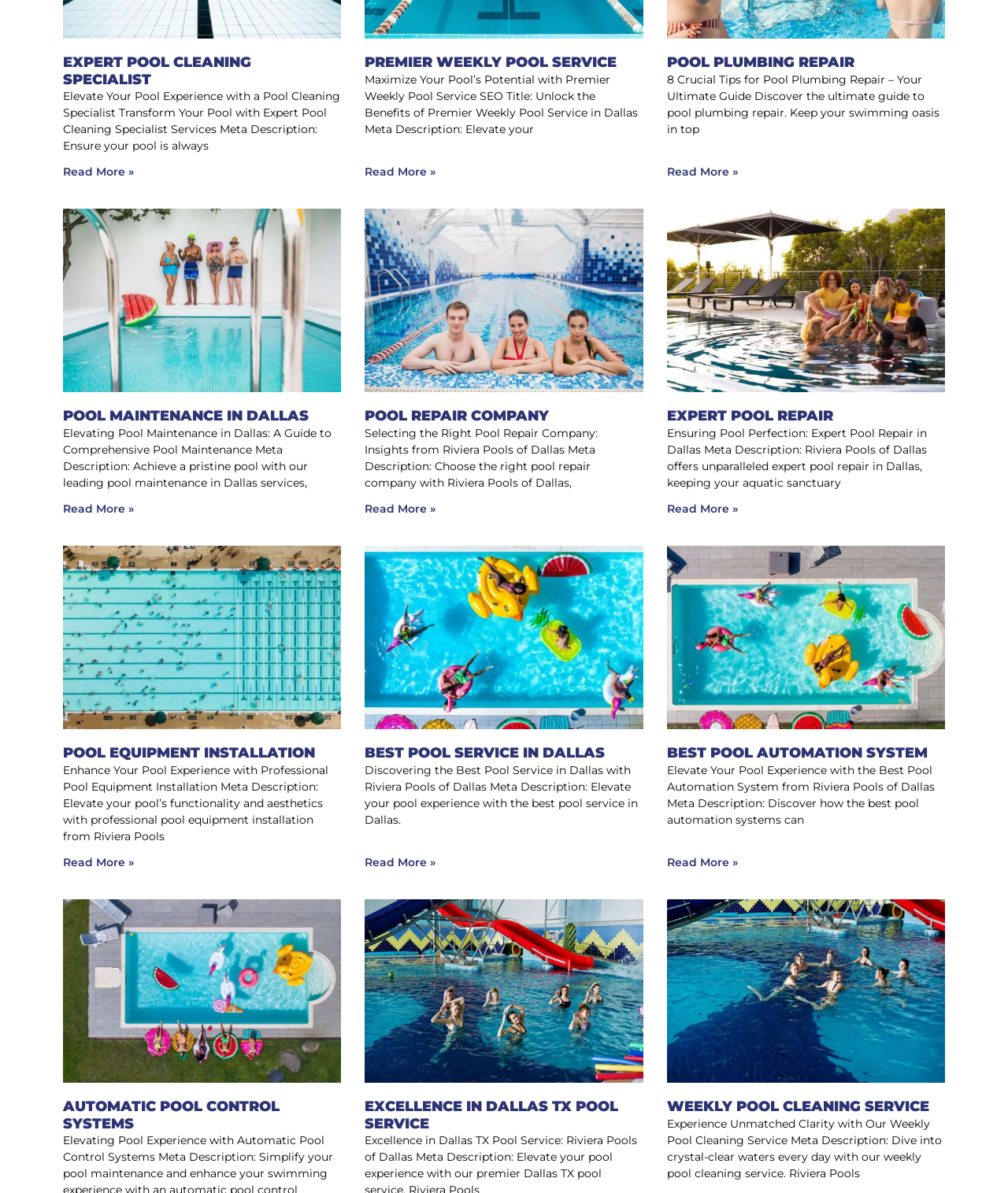What is the topic of the webpage?
Based on the visual information, provide a detailed and comprehensive answer.

I analyzed the headings and text on the webpage and determined that the topic is related to pool services, including cleaning, repair, and maintenance.